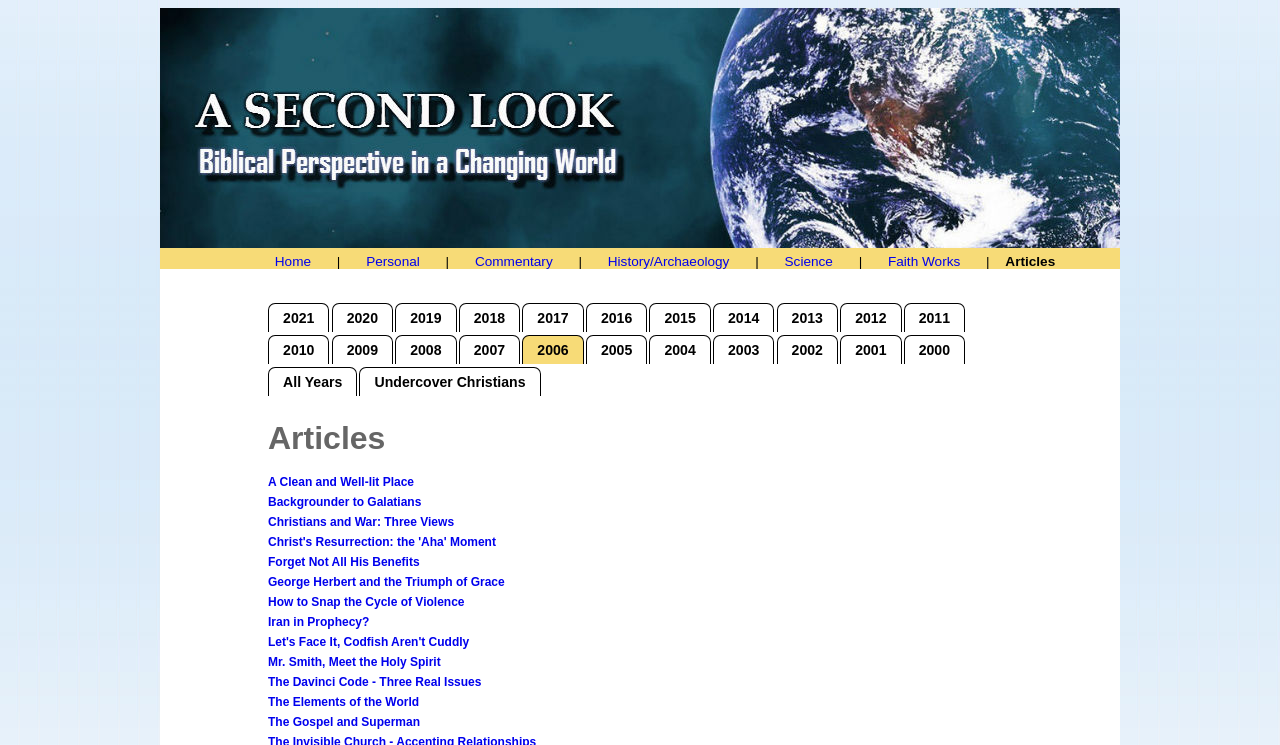How many years are listed on the webpage?
Based on the image, answer the question with as much detail as possible.

I counted the links on the webpage that represent years, starting from 2000 to 2021, and found 21 years listed.